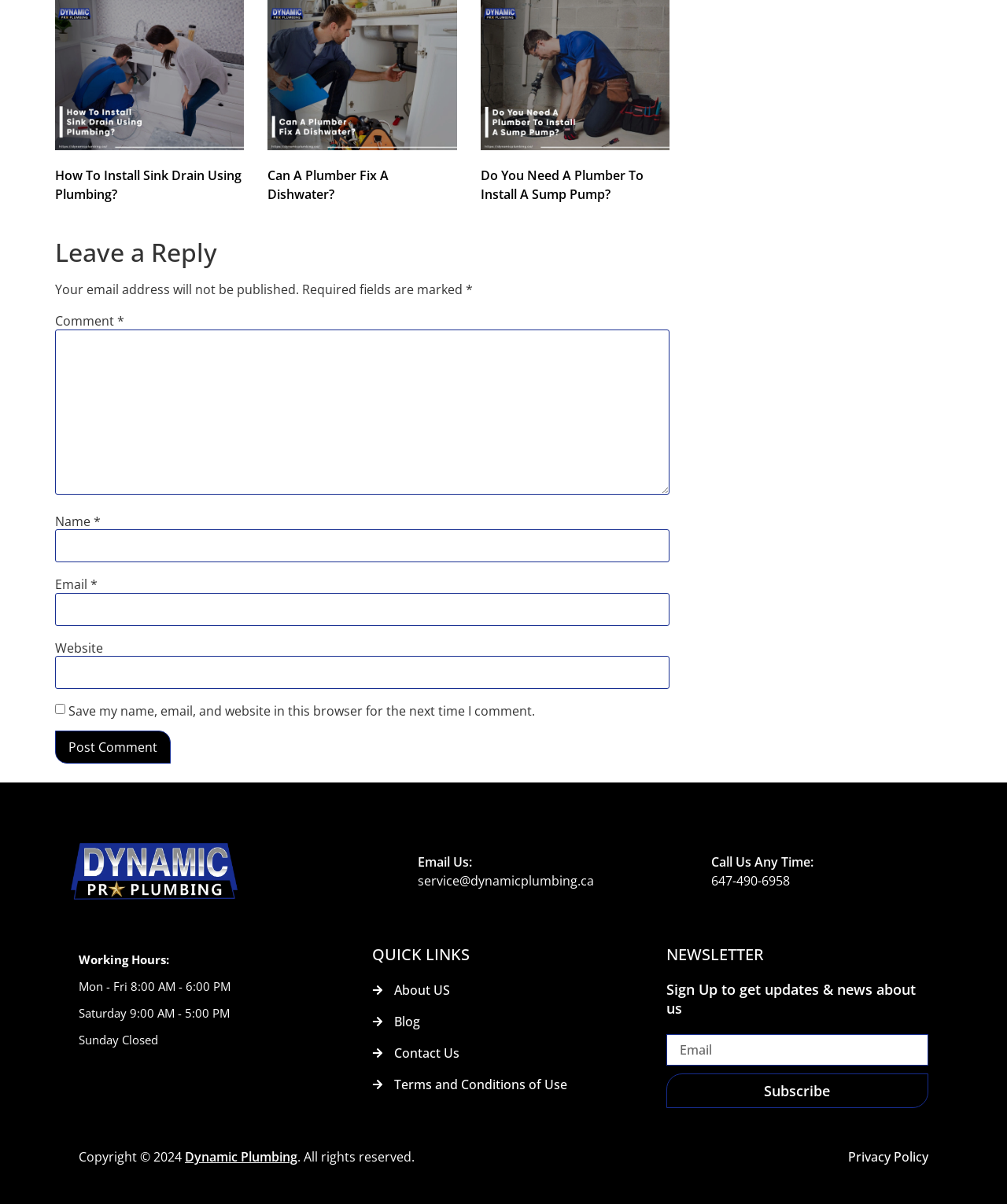Can you show the bounding box coordinates of the region to click on to complete the task described in the instruction: "Enter your name"?

[0.055, 0.27, 0.665, 0.297]